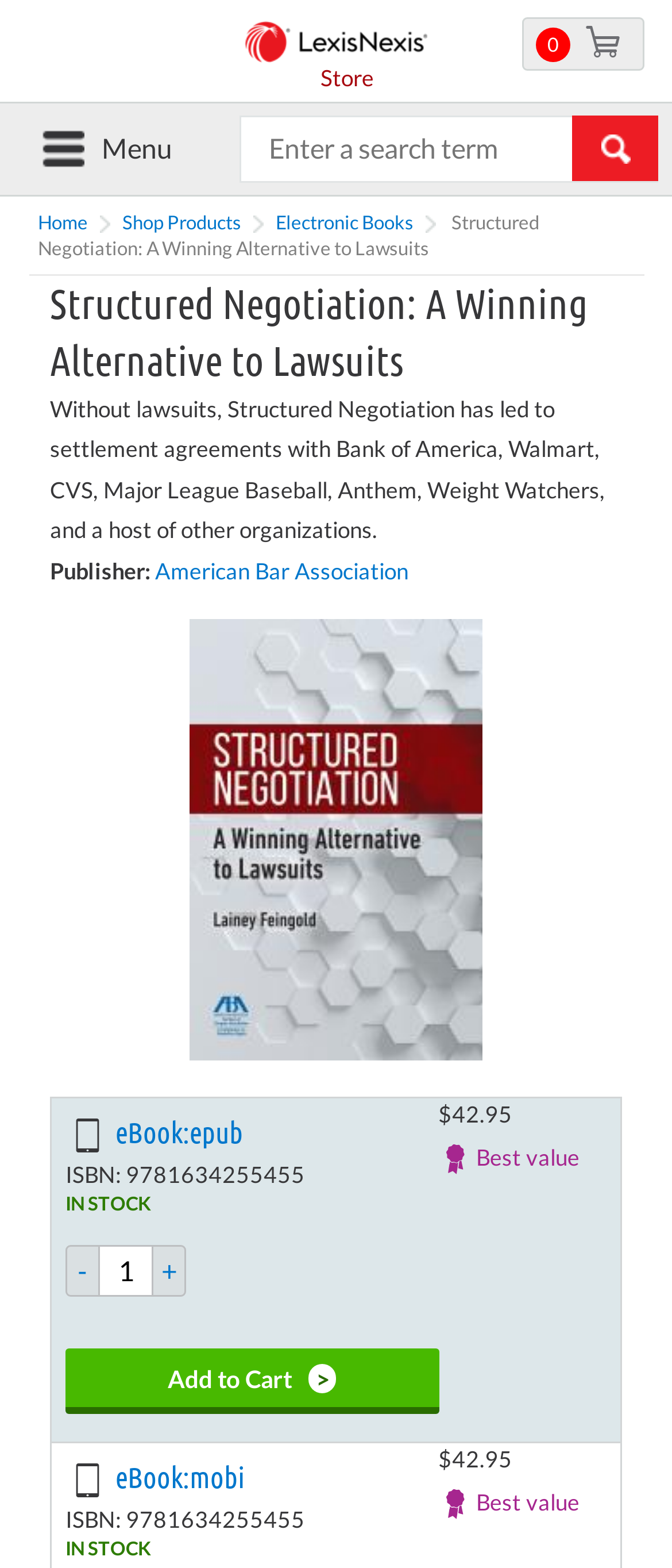Show the bounding box coordinates for the element that needs to be clicked to execute the following instruction: "Search for a term". Provide the coordinates in the form of four float numbers between 0 and 1, i.e., [left, top, right, bottom].

[0.356, 0.074, 0.979, 0.116]